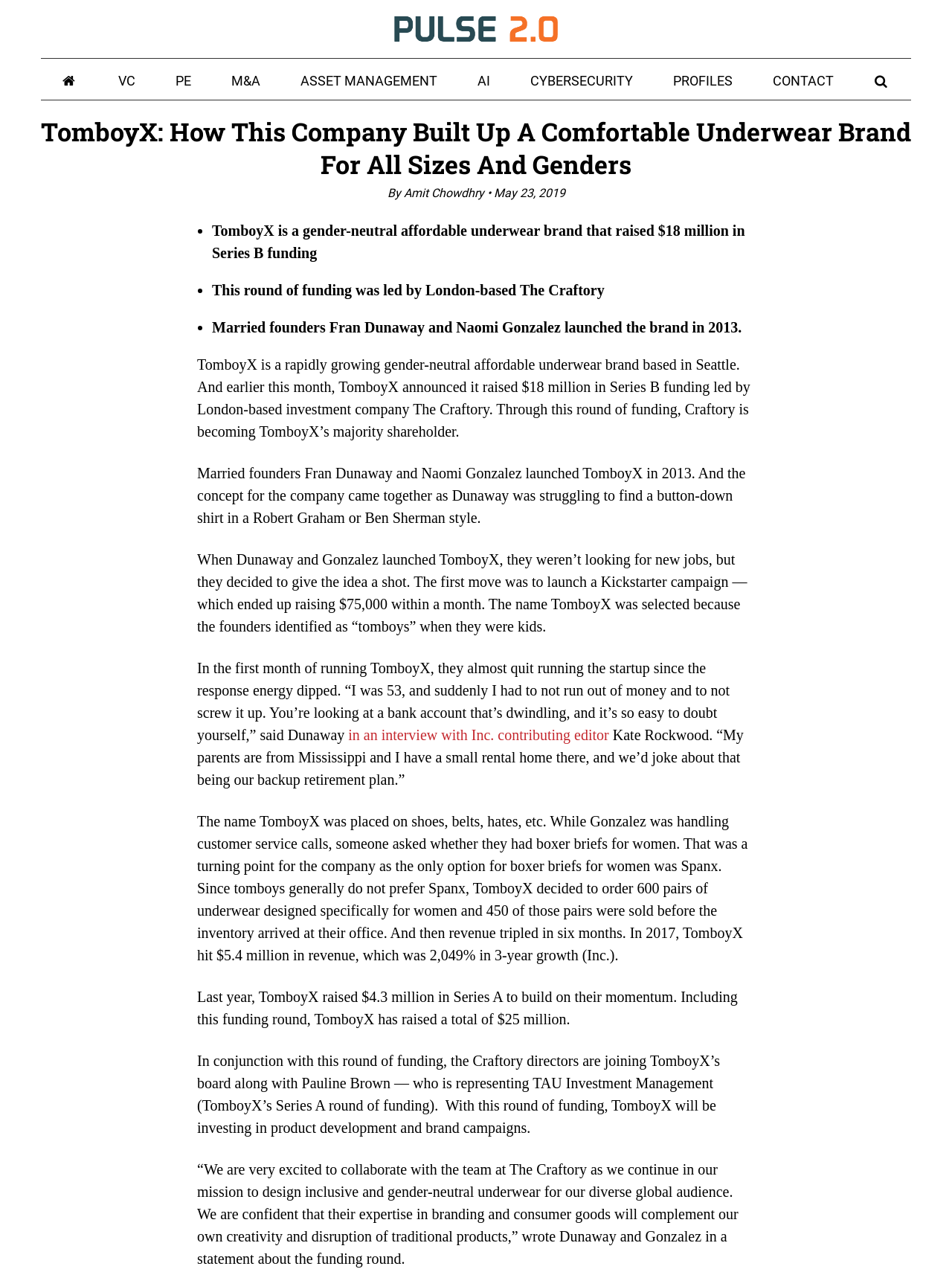Provide an in-depth description of the elements and layout of the webpage.

The webpage is about TomboyX, a gender-neutral affordable underwear brand. At the top, there is a link to "Pulse 2.0" accompanied by an image, situated near the center of the page. Below this, there are several links to categories such as "VC", "PE", "M&A", "ASSET MANAGEMENT", "AI", "CYBERSECURITY", "PROFILES", and "CONTACT", aligned horizontally across the page.

The main content of the webpage is divided into sections, each with a clear heading. The first section is titled "TomboyX: How This Company Built Up A Comfortable Underwear Brand For All Sizes And Genders" and is followed by the author's name and date. The text in this section describes TomboyX as a gender-neutral affordable underwear brand that raised $18 million in Series B funding led by London-based The Craftory.

The next section is a list of bullet points, each describing a key aspect of TomboyX, such as its founding, funding, and growth. The list is situated on the left side of the page, with each point indented below the previous one.

The main body of the text is divided into several paragraphs, each describing a different aspect of TomboyX's history, mission, and growth. The text is situated on the left side of the page, with a consistent margin between paragraphs. The paragraphs are relatively long, with some containing multiple sentences.

Throughout the text, there are no images, but there are links to external sources, such as an interview with Inc. contributing editor Kate Rockwood. The text is well-structured and easy to follow, with clear headings and concise language.